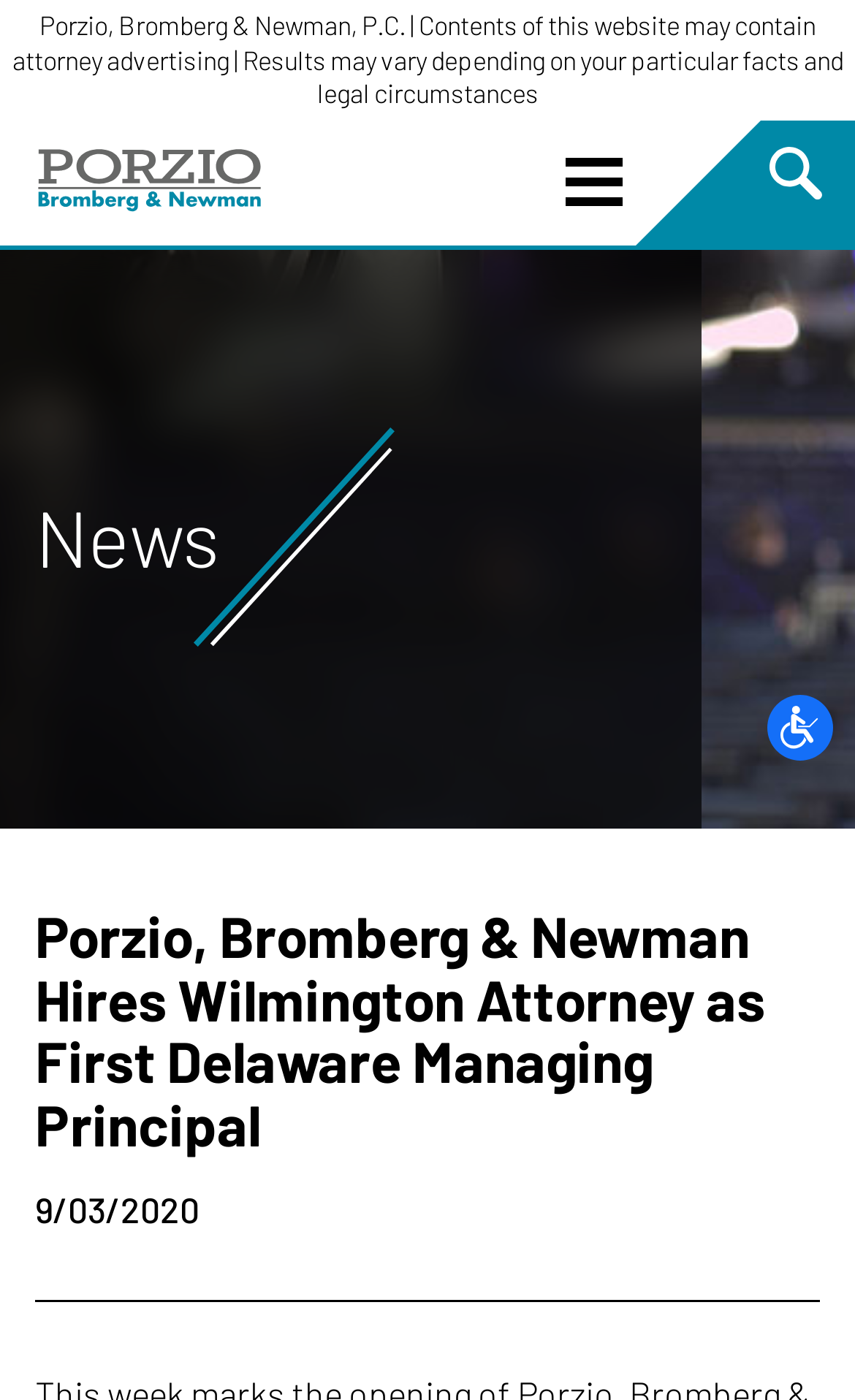Given the following UI element description: "parent_node: Open Site Search", find the bounding box coordinates in the webpage screenshot.

[0.656, 0.105, 0.733, 0.152]